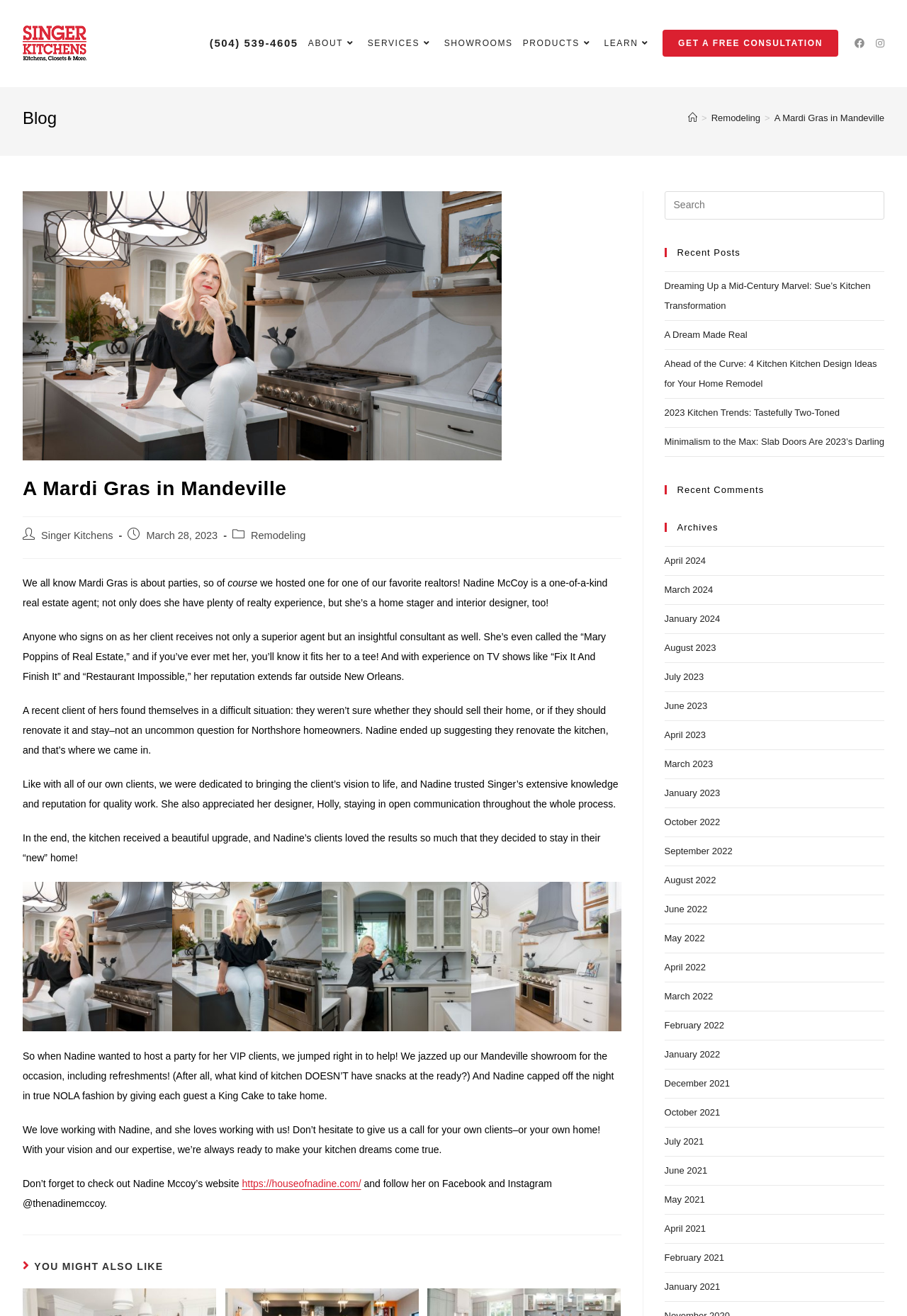Given the element description "Products", identify the bounding box of the corresponding UI element.

[0.571, 0.0, 0.661, 0.066]